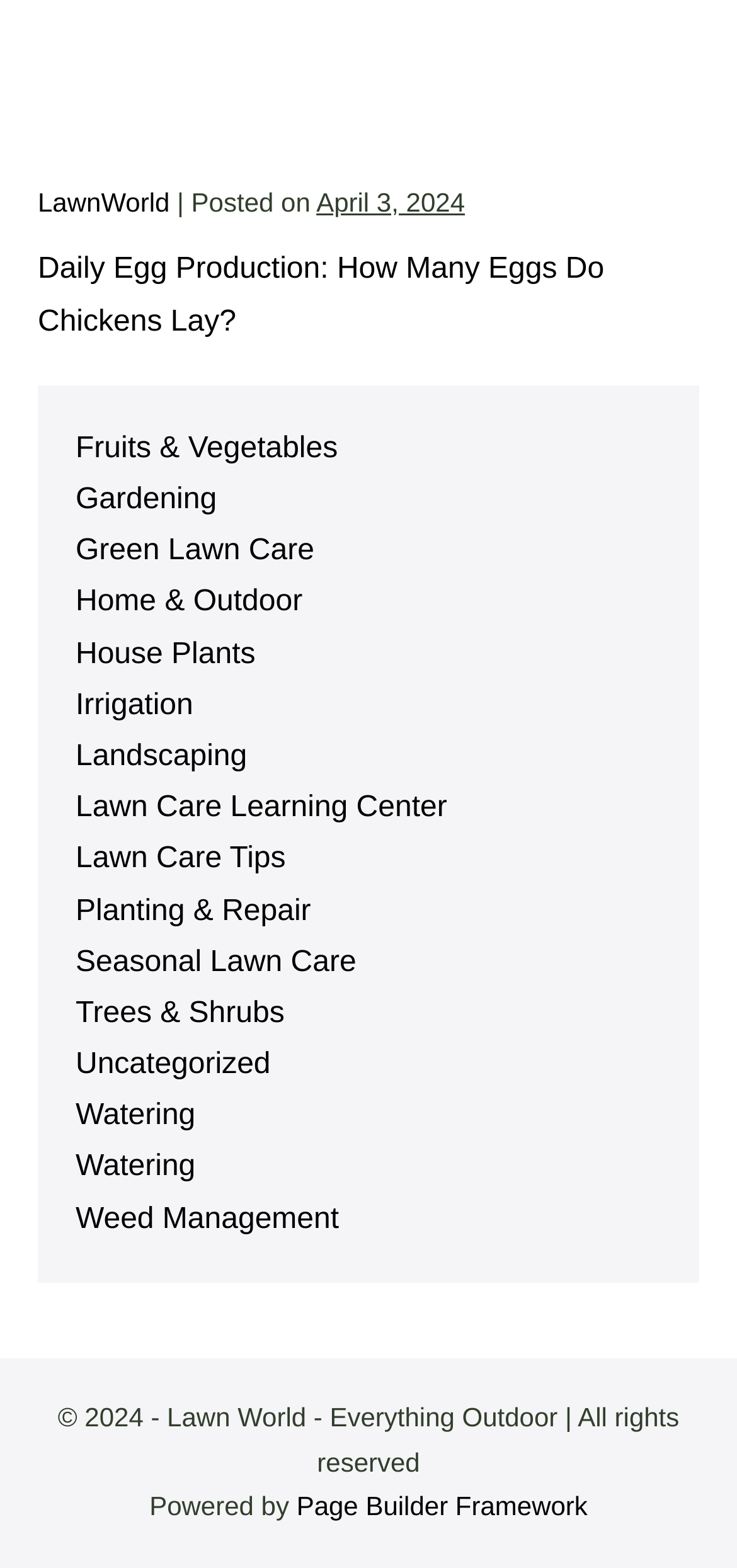Using the description "Previous", predict the bounding box of the relevant HTML element.

None